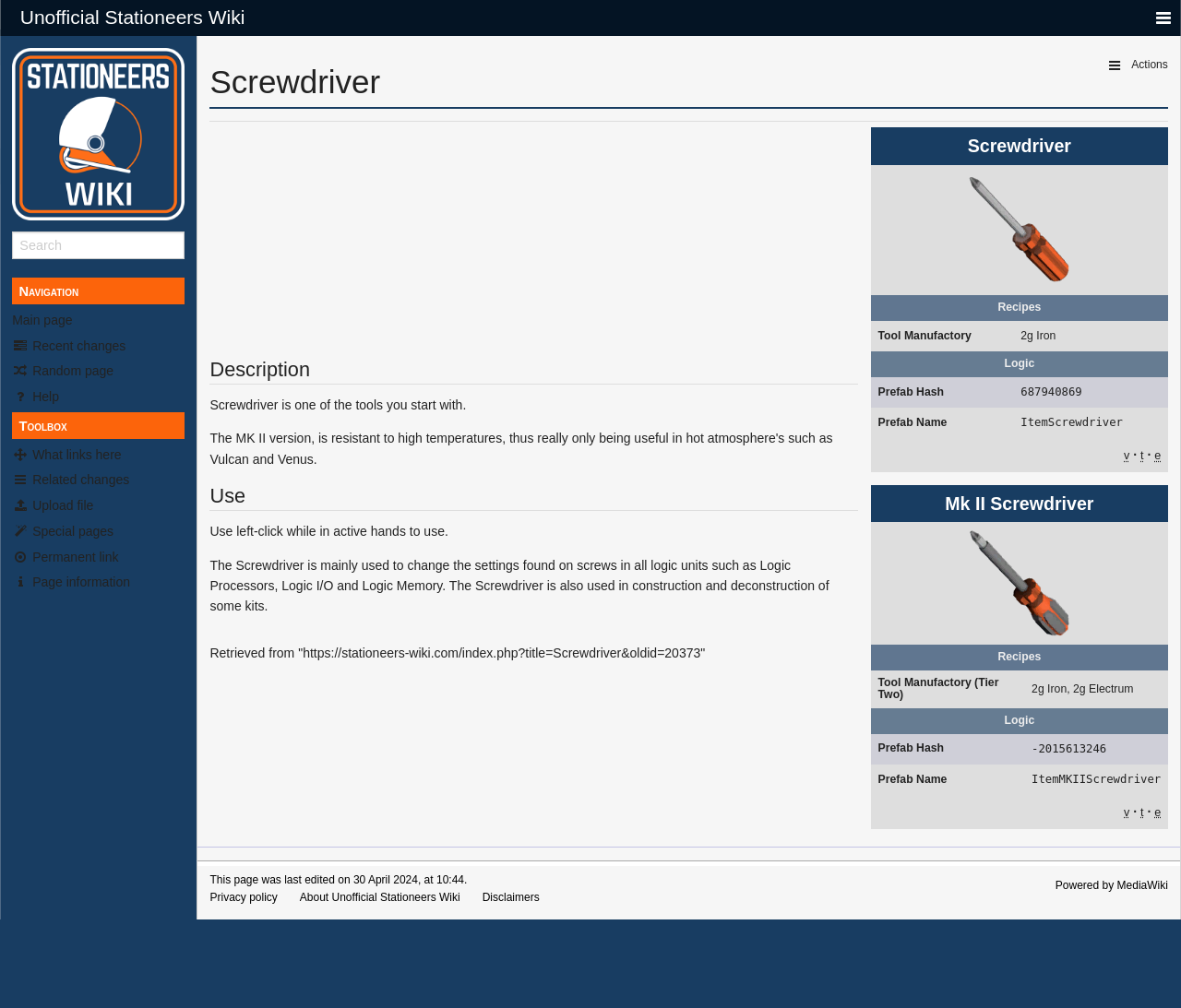Find the bounding box coordinates of the clickable region needed to perform the following instruction: "Search for something". The coordinates should be provided as four float numbers between 0 and 1, i.e., [left, top, right, bottom].

[0.01, 0.23, 0.156, 0.257]